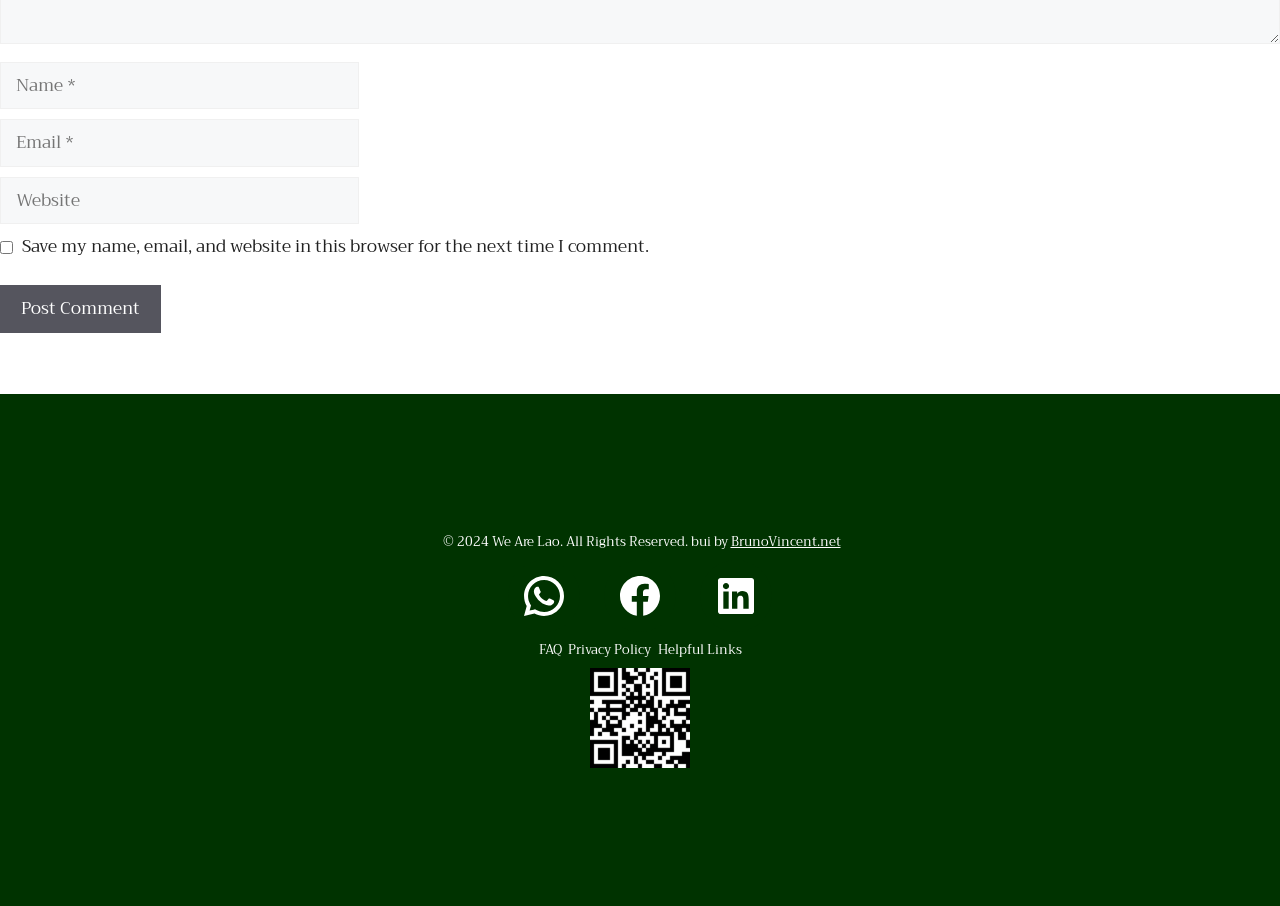Pinpoint the bounding box coordinates of the clickable area needed to execute the instruction: "Visit the FAQ page". The coordinates should be specified as four float numbers between 0 and 1, i.e., [left, top, right, bottom].

[0.421, 0.707, 0.439, 0.728]